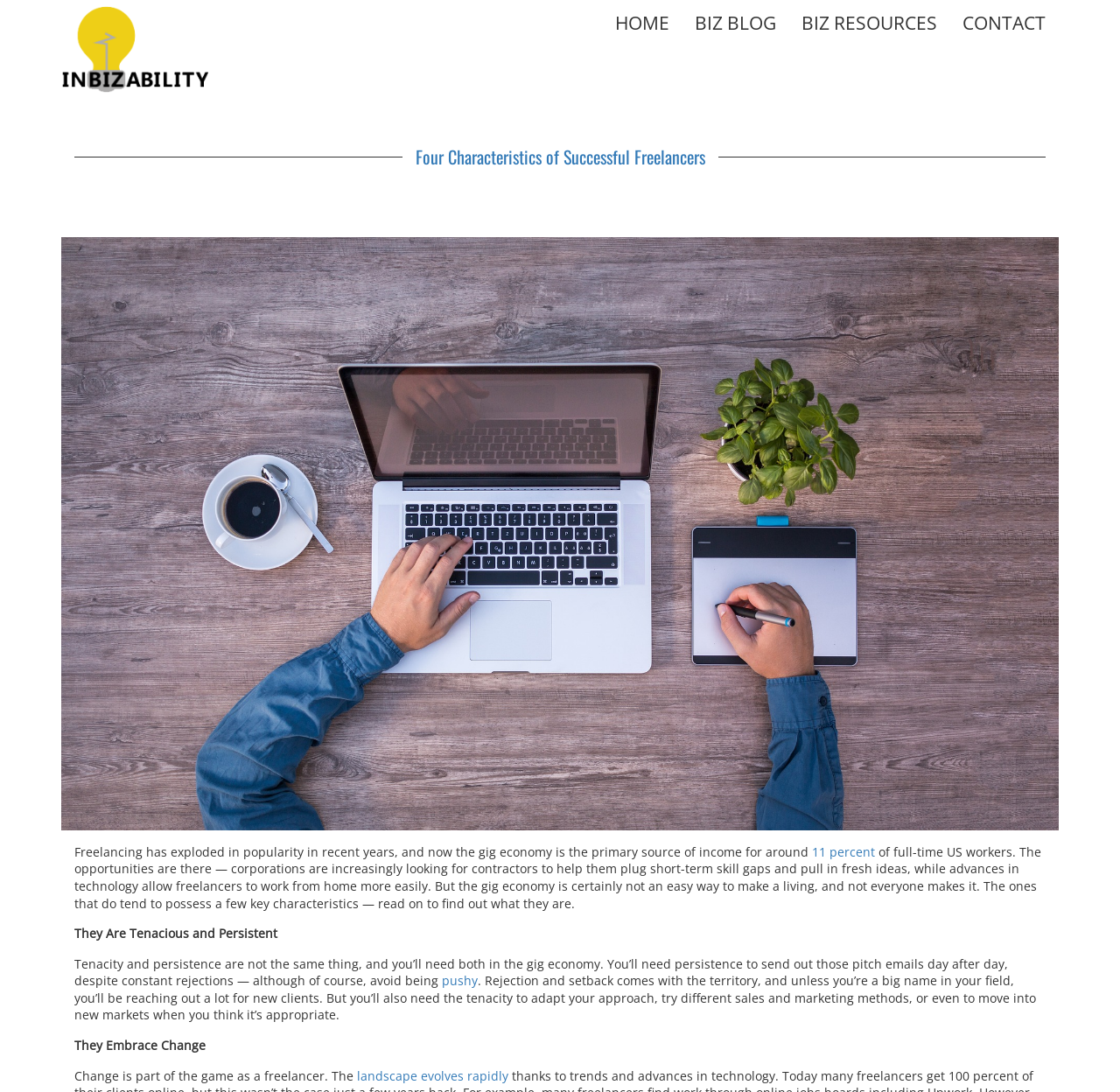Identify the bounding box coordinates of the part that should be clicked to carry out this instruction: "Explore the concept of being pushy in freelancing".

[0.395, 0.89, 0.427, 0.906]